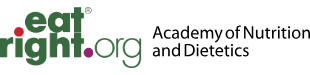What is the purpose of the eatright.org logo?
Please look at the screenshot and answer in one word or a short phrase.

to convey authority and trust